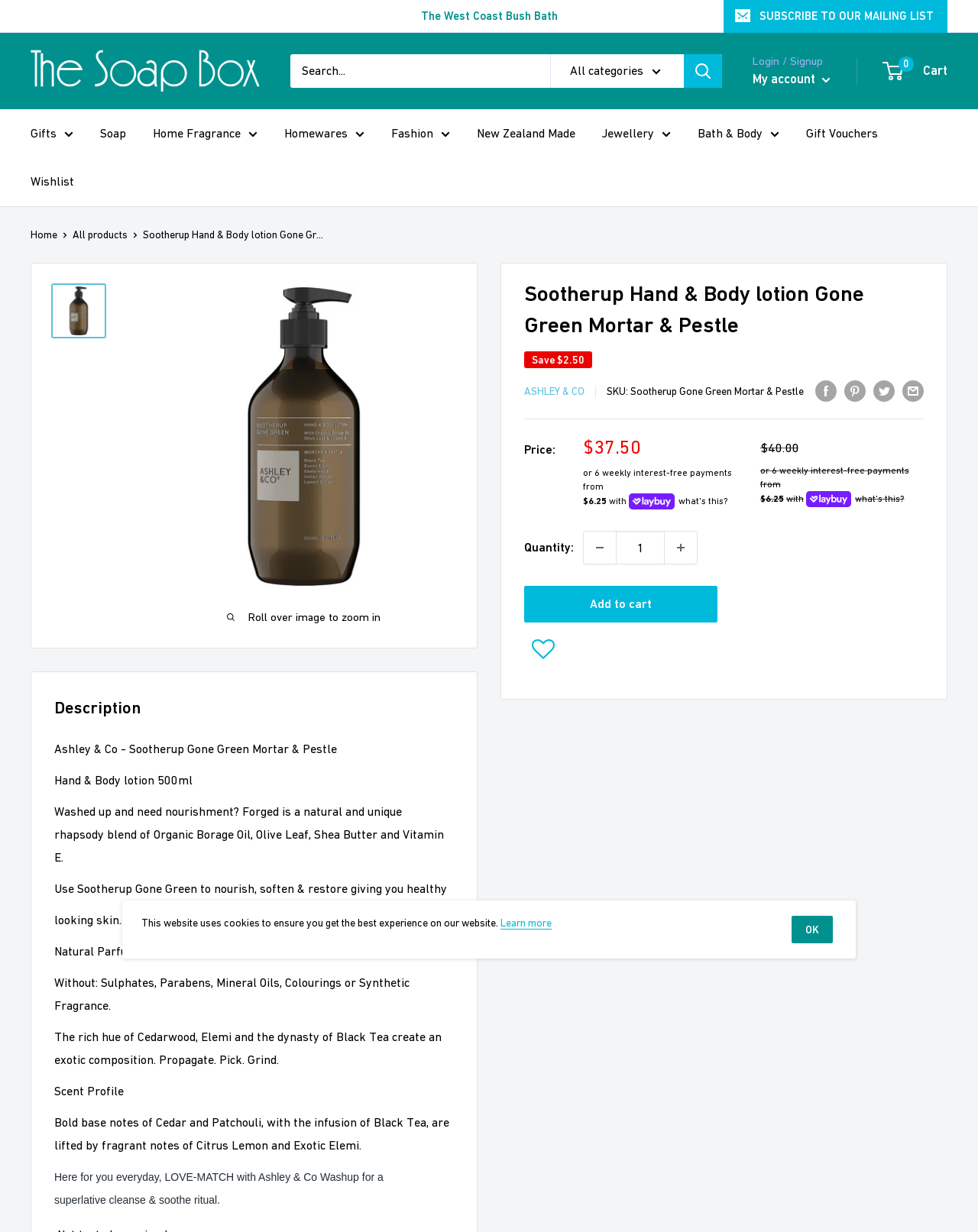Using the provided description: "Homewares", find the bounding box coordinates of the corresponding UI element. The output should be four float numbers between 0 and 1, in the format [left, top, right, bottom].

[0.291, 0.099, 0.373, 0.117]